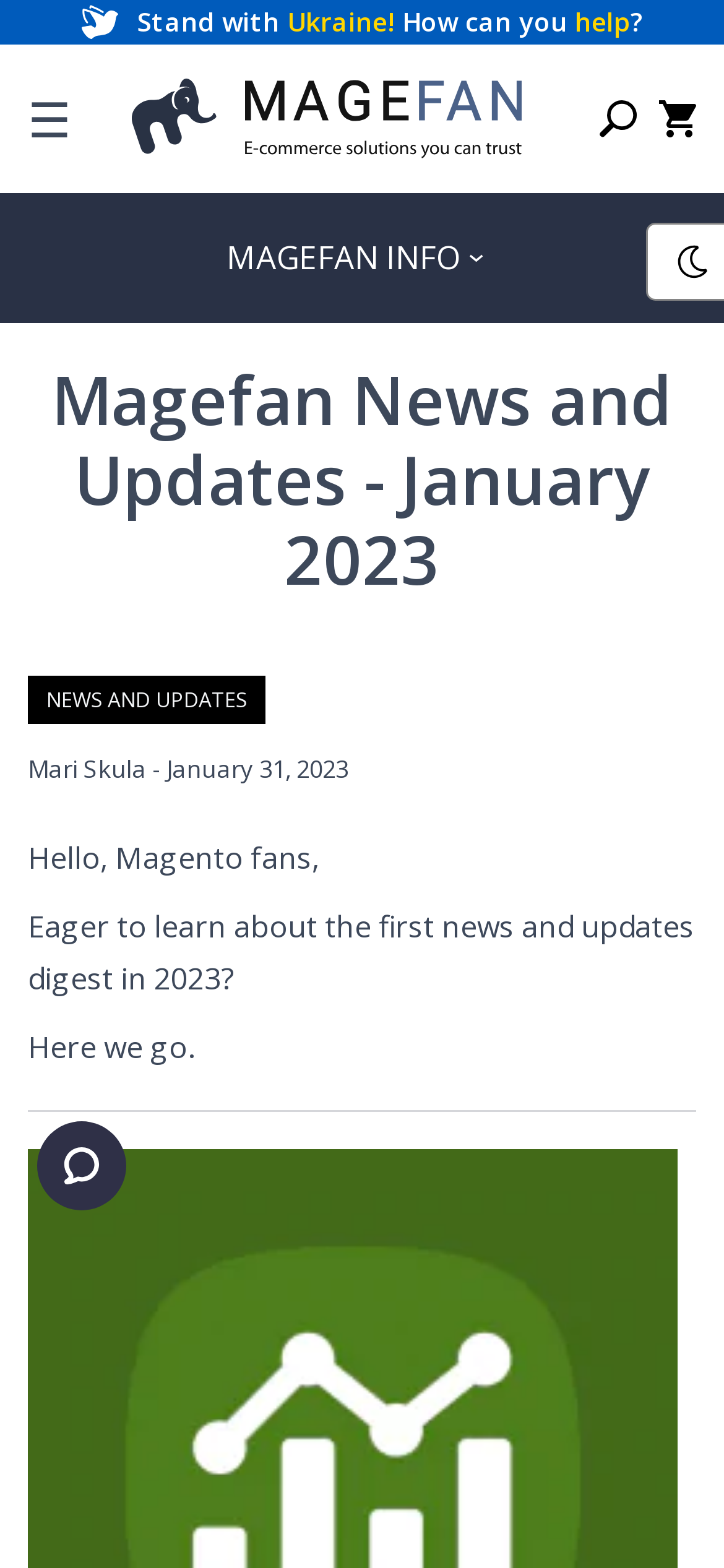Please provide a comprehensive answer to the question below using the information from the image: What is the date of the news and updates?

I found the answer by looking at the static text element at coordinates [0.23, 0.479, 0.481, 0.5], which displays the date 'January 31, 2023'. This suggests that the news and updates are dated January 31, 2023.